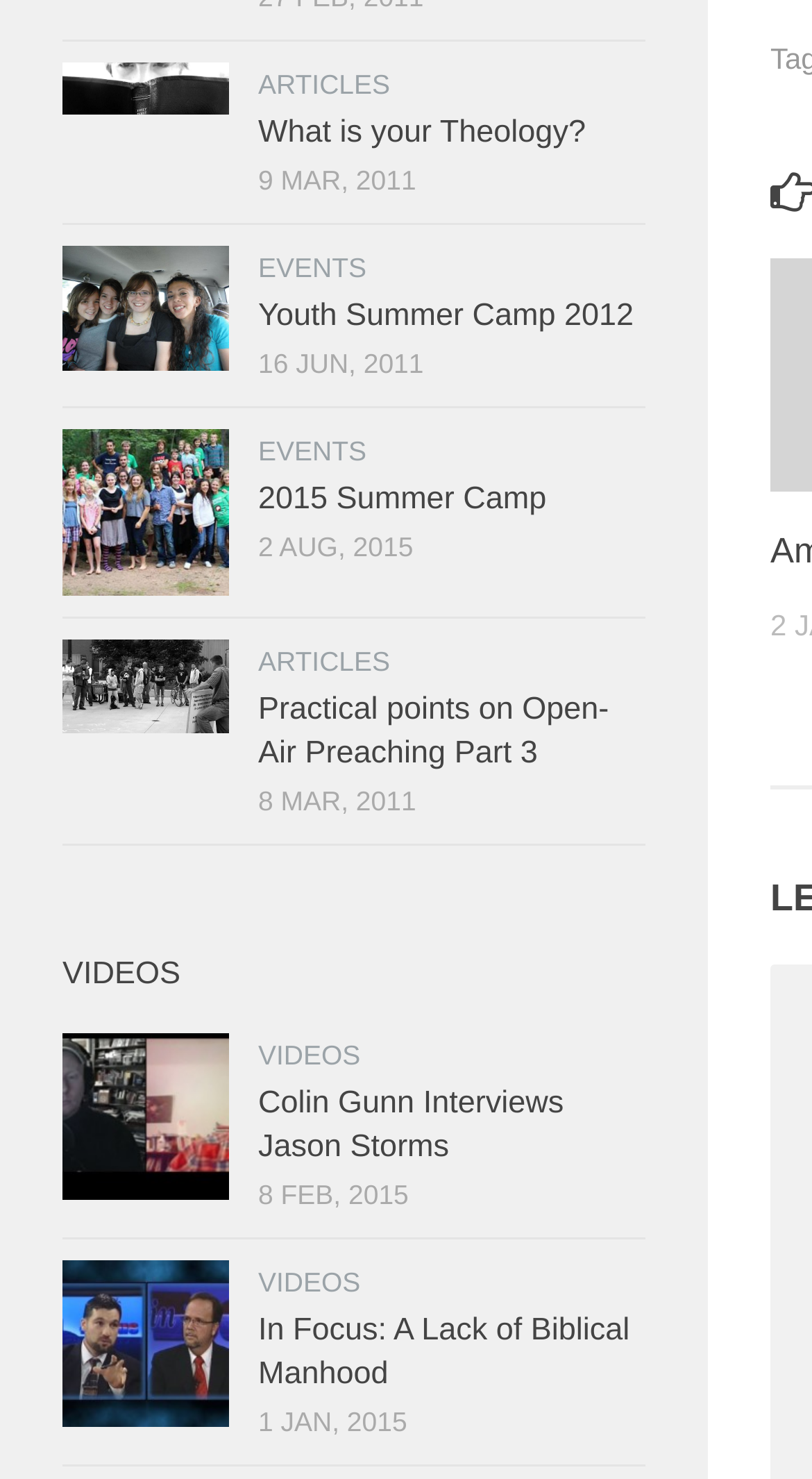What is the topic of the 'In Focus' video?
Utilize the image to construct a detailed and well-explained answer.

I looked for the text corresponding to the 'In Focus' video link, which is 'A Lack of Biblical Manhood'.